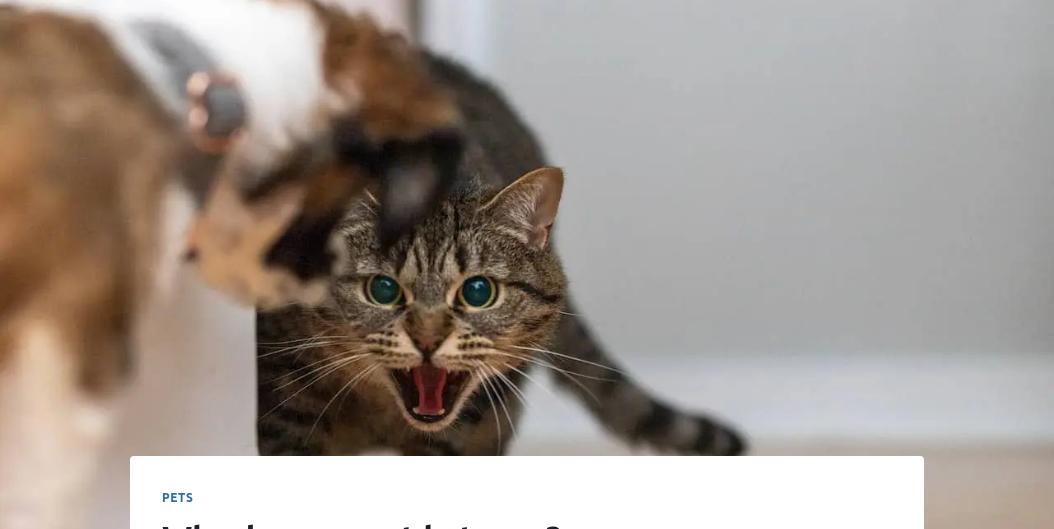Explain the image with as much detail as possible.

The image captures a tense moment between a cat and a dog, highlighting the challenges of multi-pet households. The tabby cat, visibly agitated, has its mouth open in a hiss, showcasing its defensive posture. Its large, expressive blue-green eyes are wide with alarm, emphasizing its discomfort. In the foreground, the dog's snout is partially visible, signaling a potential source of agitation for the cat. This scene encapsulates the core theme of the blog post titled "Why does my cat hate me?" which explores the complexities of feline behavior, particularly the reasons behind perceived negative interactions with humans and other pets. Through this visual, pet owners can gain insight into the emotional world of their cats, fostering a deeper understanding of their pets' needs and boundaries.